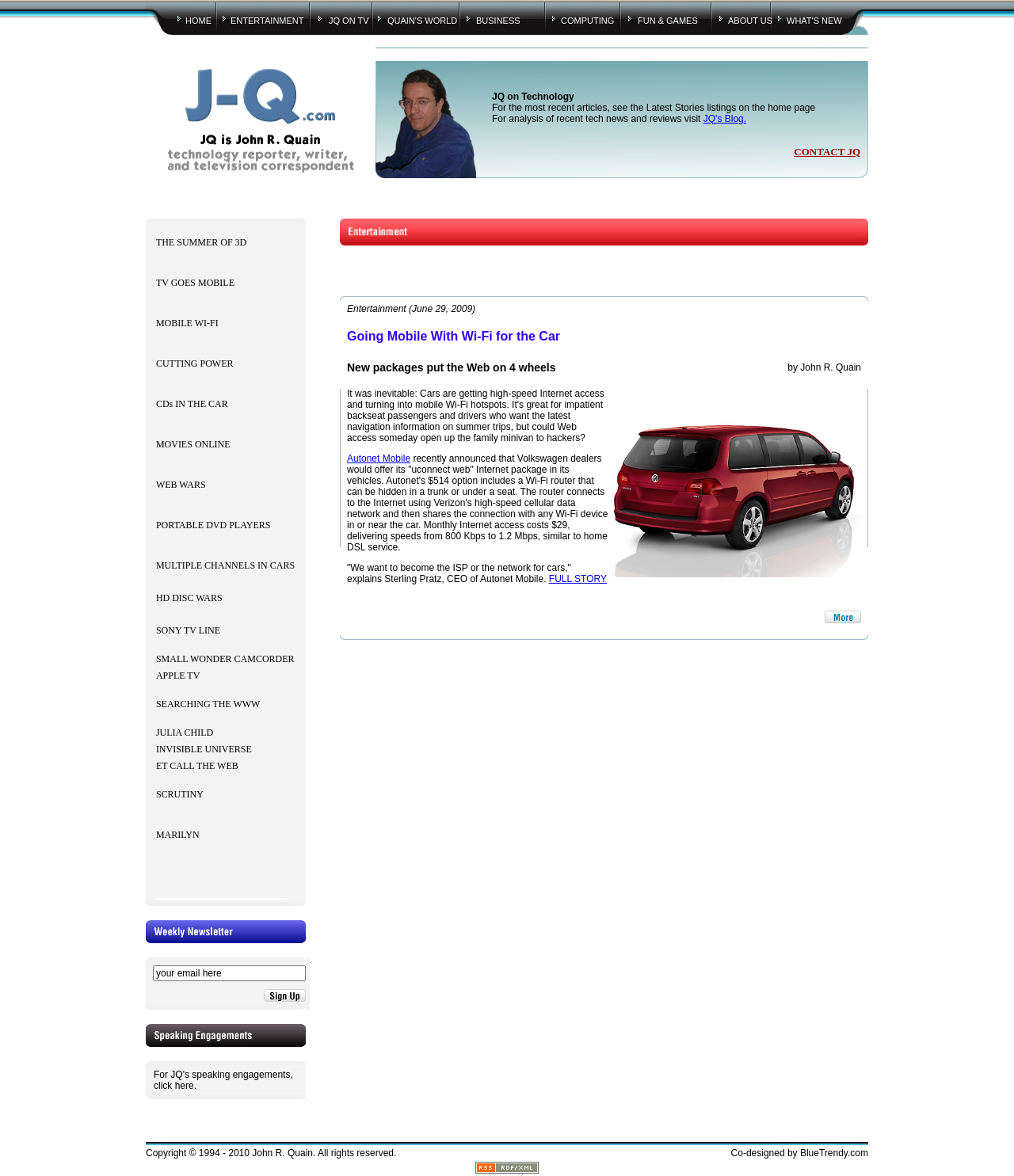Show me the bounding box coordinates of the clickable region to achieve the task as per the instruction: "Click JQ's Blog".

[0.694, 0.096, 0.733, 0.105]